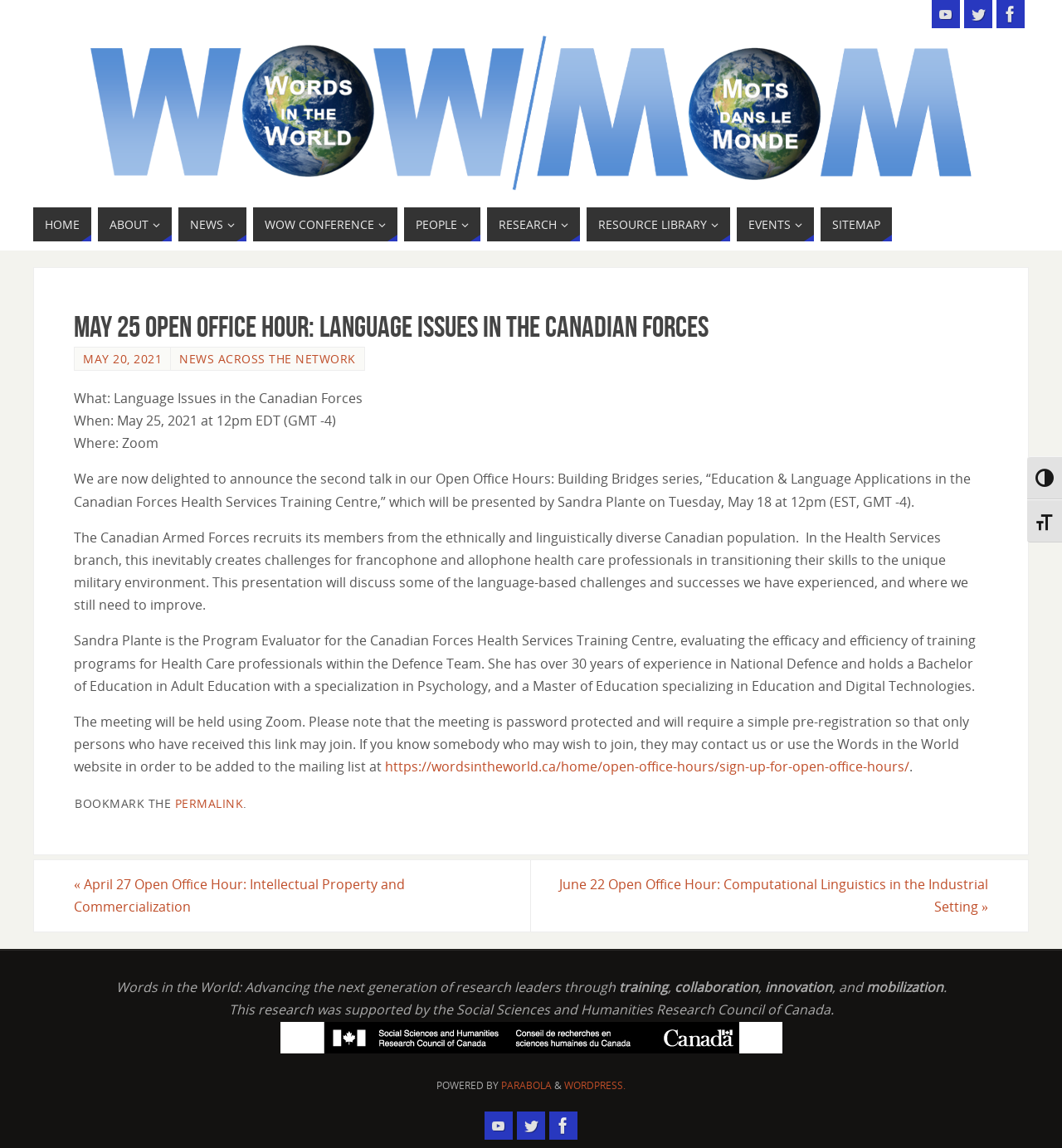What is the time of the Open Office Hour on May 25?
Refer to the image and answer the question using a single word or phrase.

12pm EDT (GMT -4)